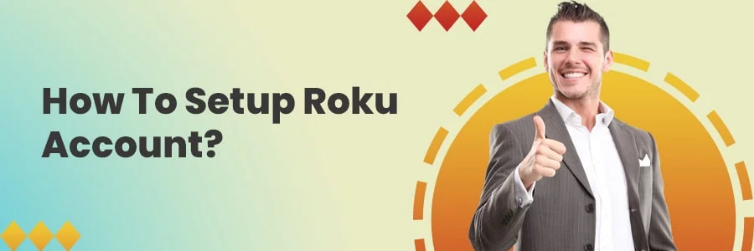What is the dominant color tone of the geometric shapes?
Based on the visual information, provide a detailed and comprehensive answer.

The geometric shapes displayed in the corners of the image have warm tones, which add a playful touch to the overall design and make it more visually appealing.